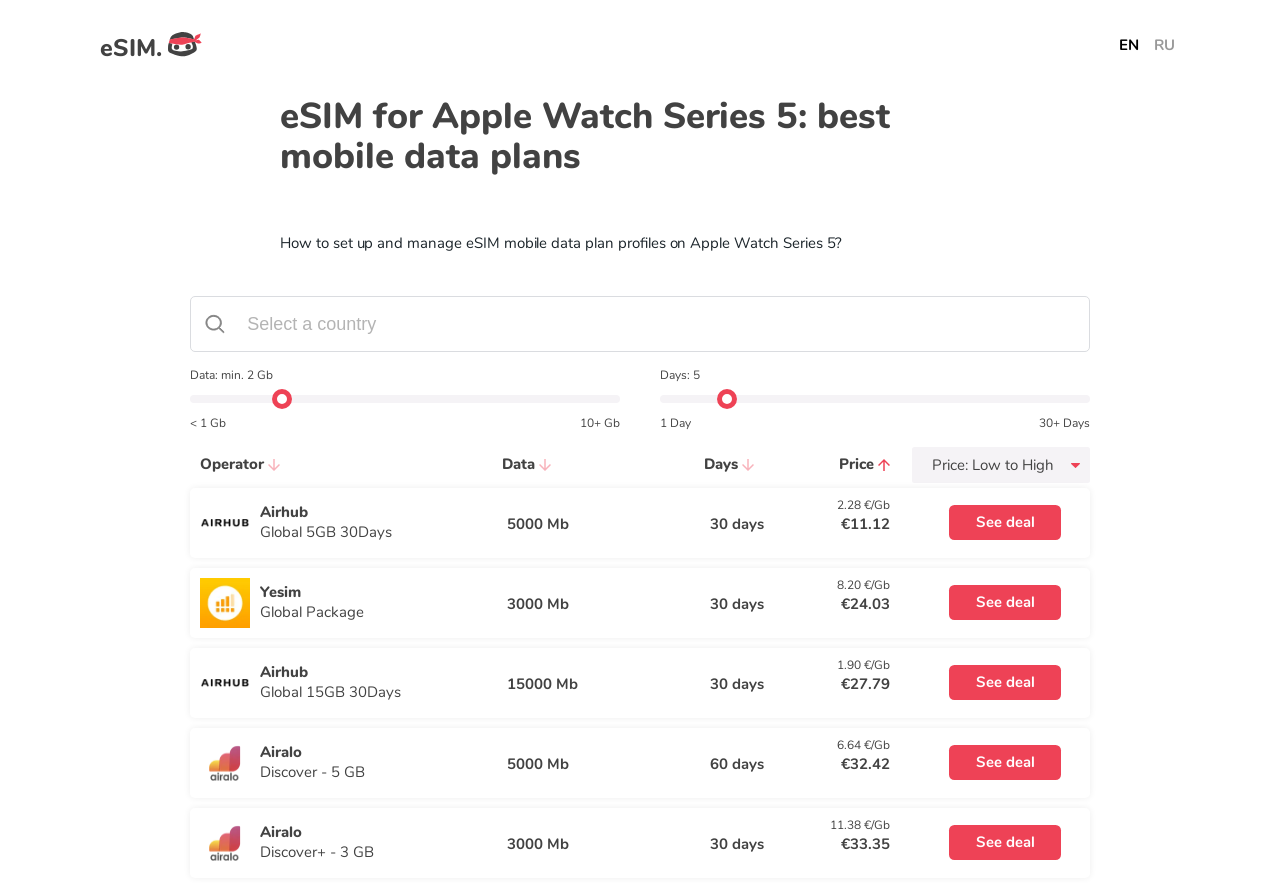Answer in one word or a short phrase: 
What is the price of the 'Global 5GB 30Days' plan?

€11.12